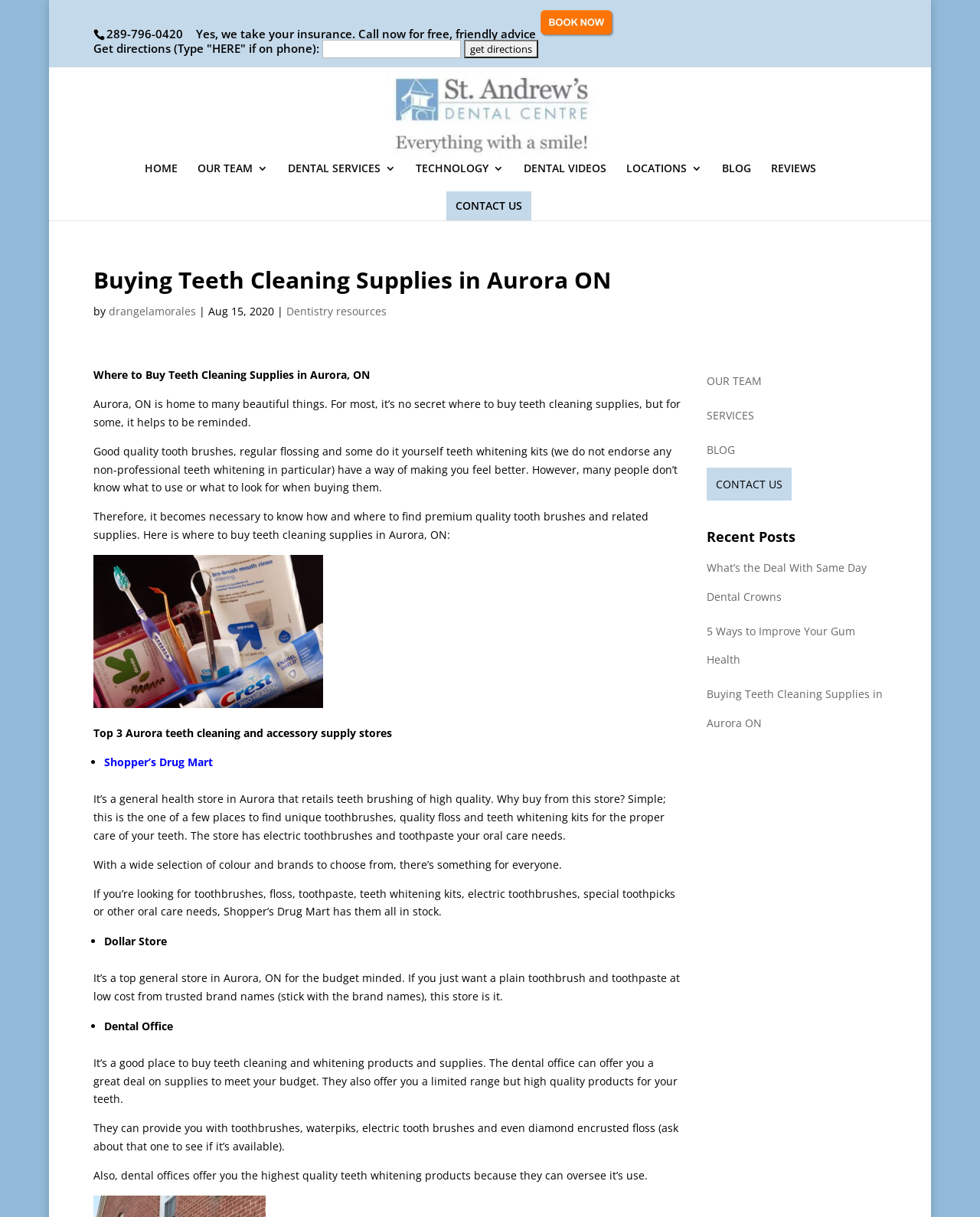Explain the webpage in detail.

This webpage is about buying teeth cleaning supplies in Aurora, ON, and is related to St. Andrew's Dental Centre. At the top, there is a phone number "289-796-0420" and a message "Yes, we take your insurance. Call now for free, friendly advice" with a link next to it. Below that, there is a section to get directions, with a text box and a "get directions" button.

On the left side, there is a menu with links to "HOME", "OUR TEAM", "DENTAL SERVICES", "TECHNOLOGY", "DENTAL VIDEOS", "LOCATIONS", "BLOG", and "REVIEWS". There is also a link to "CONTACT US" and an image of St. Andrew's Dental Centre.

The main content of the webpage is an article about where to buy teeth cleaning supplies in Aurora, ON. The article is divided into sections, with headings and paragraphs of text. The first section is an introduction, followed by a section about the importance of good quality toothbrushes and teeth whitening kits. Then, there is a list of the top 3 Aurora teeth cleaning and accessory supply stores, which includes Shopper's Drug Mart, Dollar Store, and Dental Office. Each store is described in a separate paragraph, with information about the products they offer and their prices.

On the right side, there are links to "OUR TEAM", "SERVICES", "BLOG", and "CONTACT US", as well as a section titled "Recent Posts" with links to three blog articles.